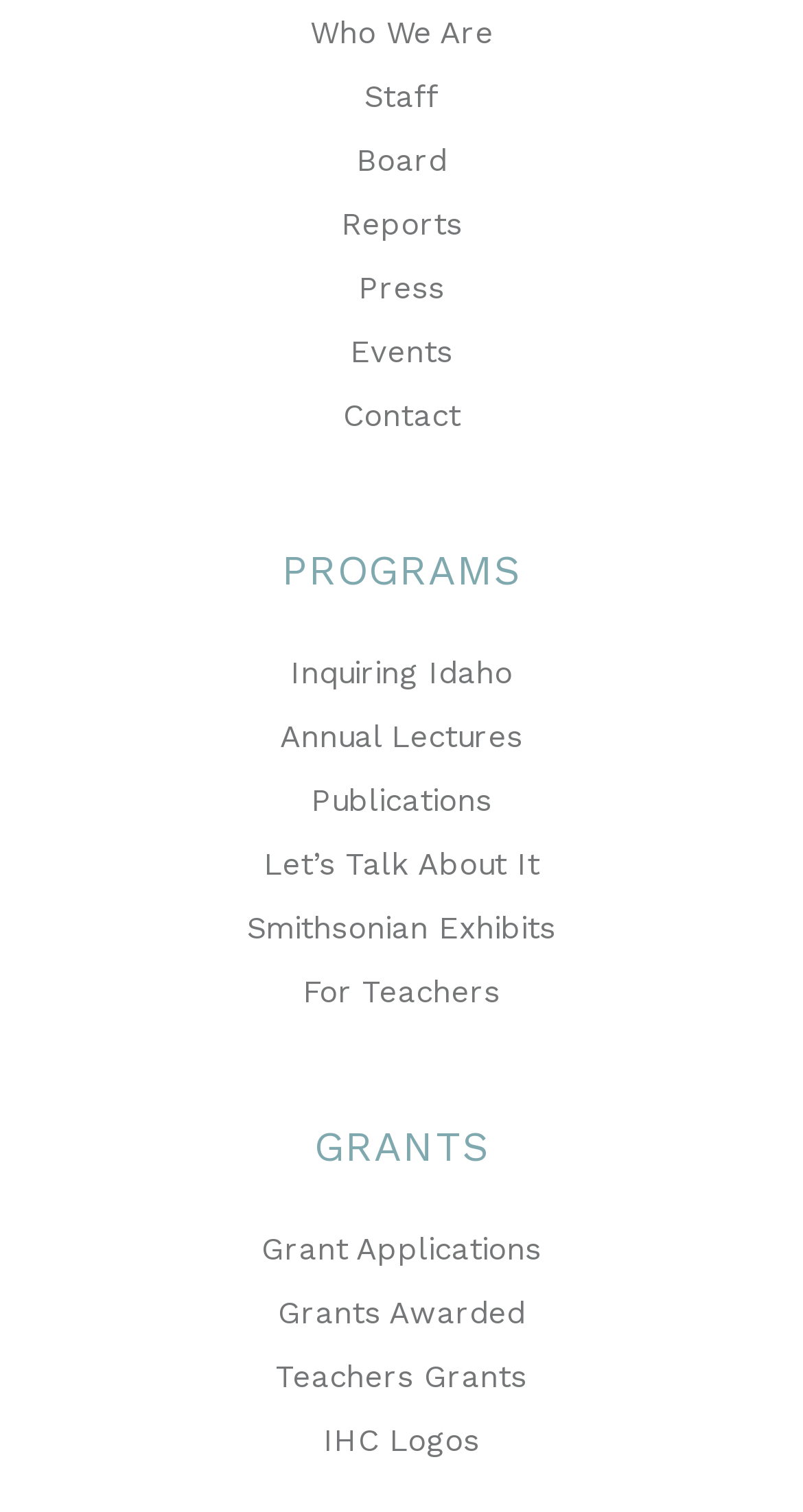Please specify the bounding box coordinates of the clickable region to carry out the following instruction: "Check Grants Awarded". The coordinates should be four float numbers between 0 and 1, in the format [left, top, right, bottom].

[0.346, 0.856, 0.654, 0.88]